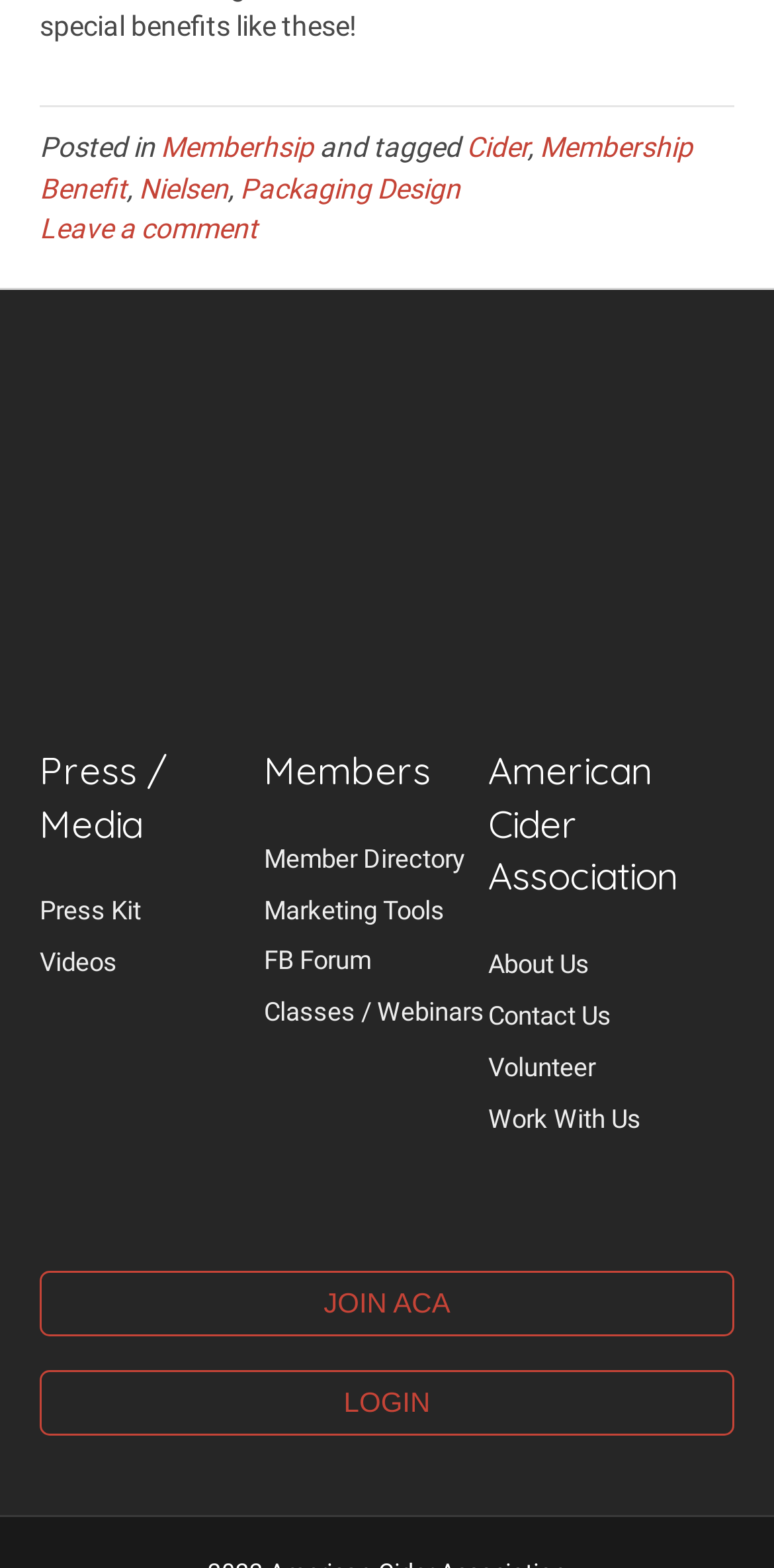Please specify the bounding box coordinates of the clickable region necessary for completing the following instruction: "Explore What Are The Manufacturing Steps For CNC Machining Parts?". The coordinates must consist of four float numbers between 0 and 1, i.e., [left, top, right, bottom].

None